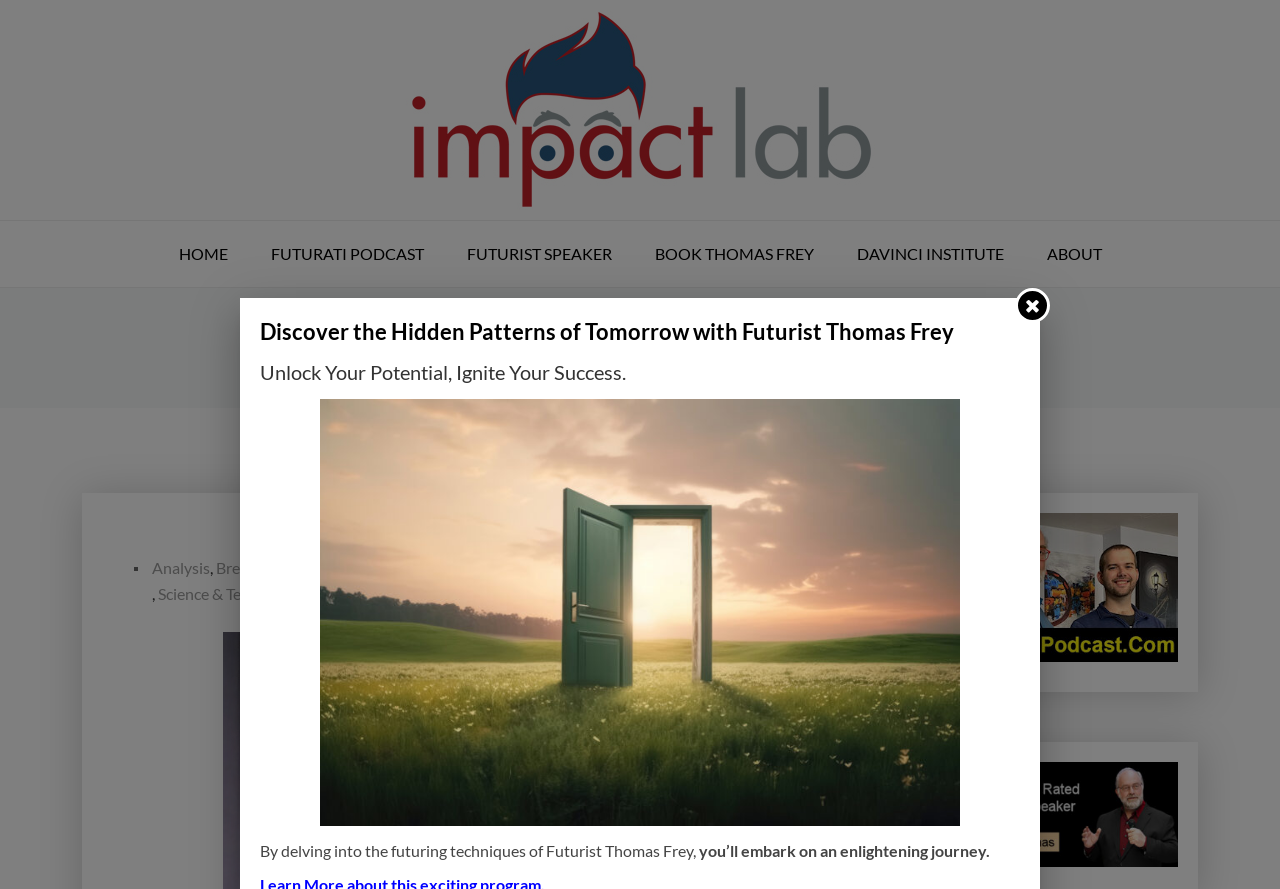What is the purpose of the webpage according to the static text?
Relying on the image, give a concise answer in one word or a brief phrase.

To unlock potential and ignite success